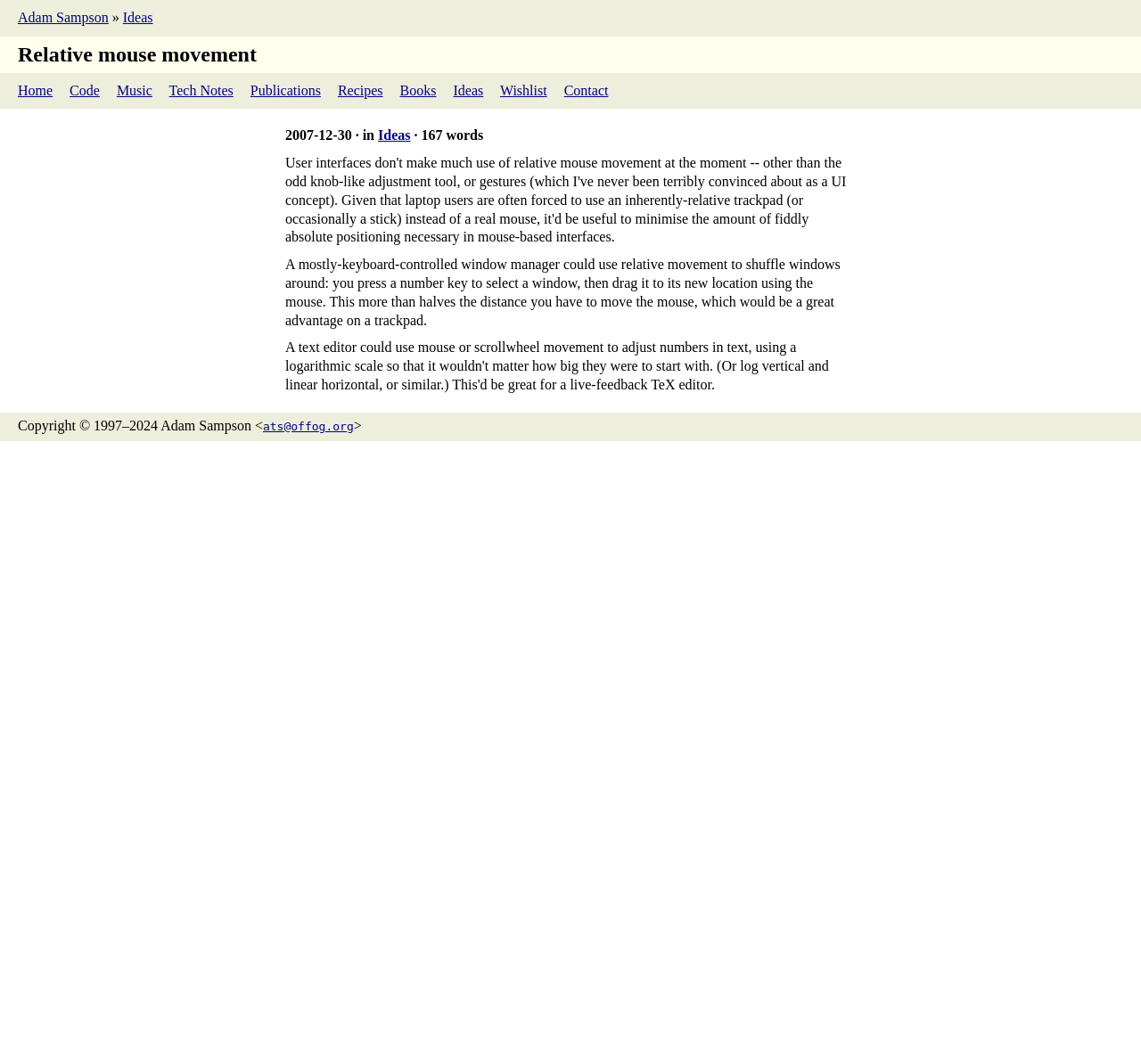Please determine the bounding box coordinates for the UI element described here. Use the format (top-left x, top-left y, bottom-right x, bottom-right y) with values bounded between 0 and 1: Adam Sampson

[0.016, 0.009, 0.095, 0.023]